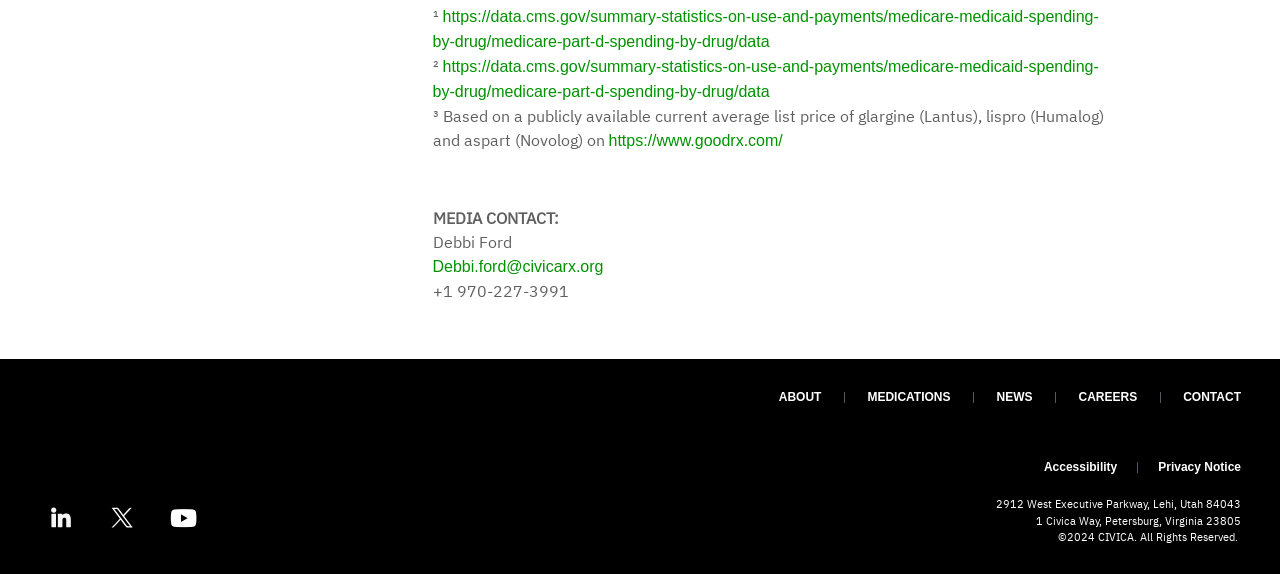What is the company name?
Please give a detailed and elaborate explanation in response to the question.

The company name can be found in the logo at the top left corner of the webpage, which is an image with the text 'Civica logo'.